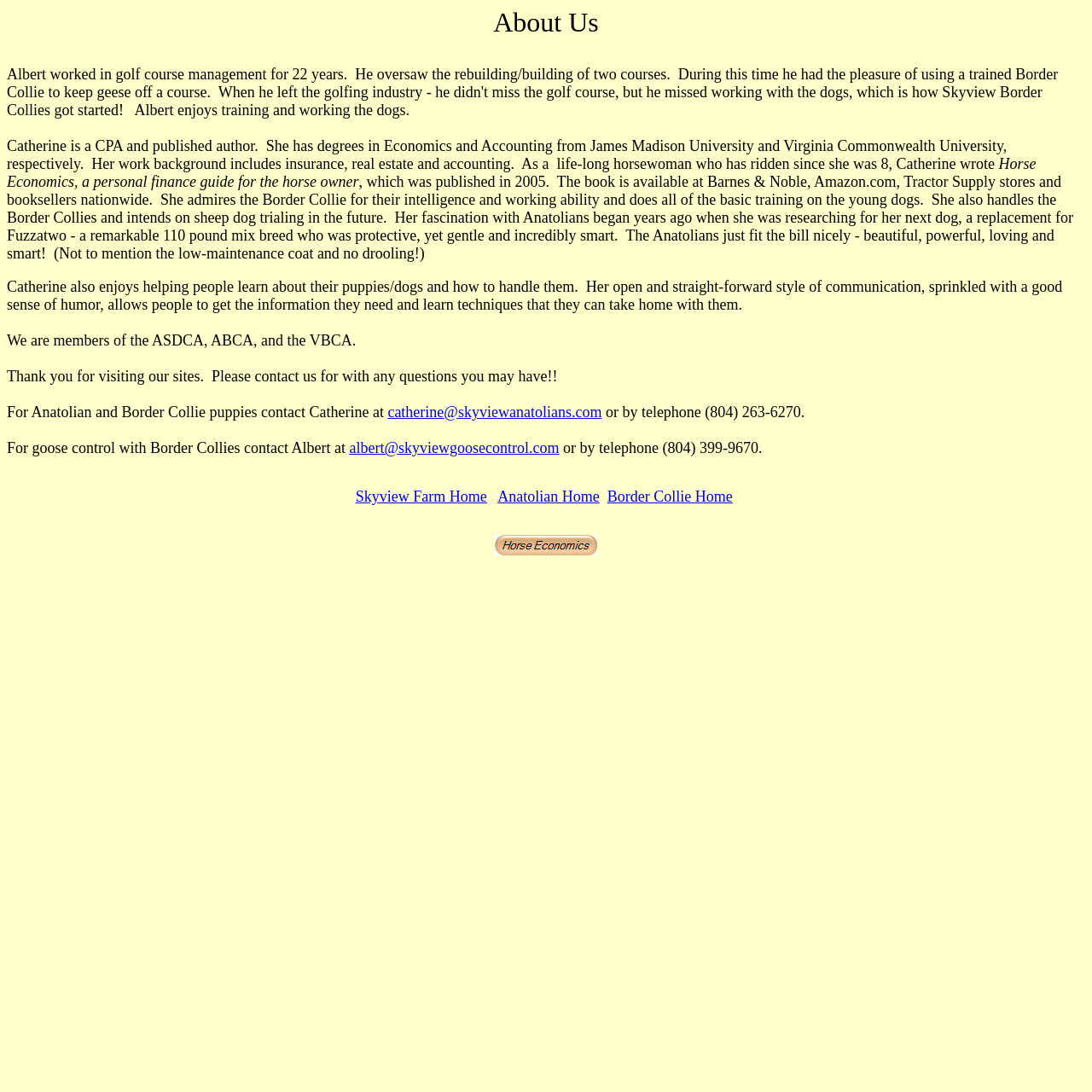What is the name of the farm mentioned on the webpage?
Can you offer a detailed and complete answer to this question?

The link 'Skyview Farm Home' suggests that the webpage is related to a farm called Skyview Farm, which is likely the farm where Catherine and Albert operate their business.